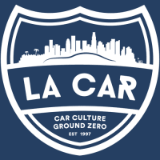Please answer the following question using a single word or phrase: 
What is written above the text 'LA CAR'?

Los Angeles skyline